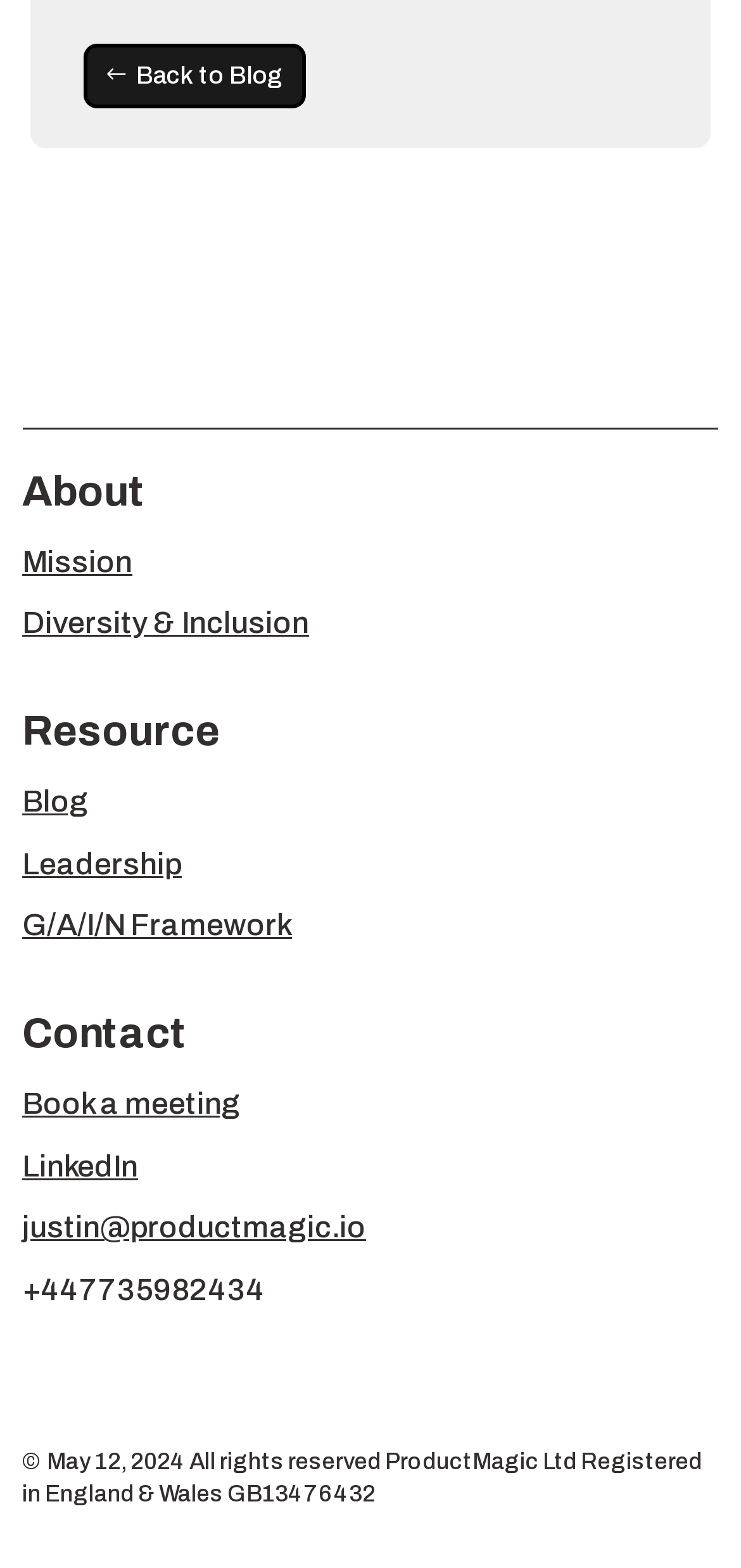Provide the bounding box coordinates for the UI element that is described by this text: "justin@productmagic.io". The coordinates should be in the form of four float numbers between 0 and 1: [left, top, right, bottom].

[0.03, 0.772, 0.494, 0.793]